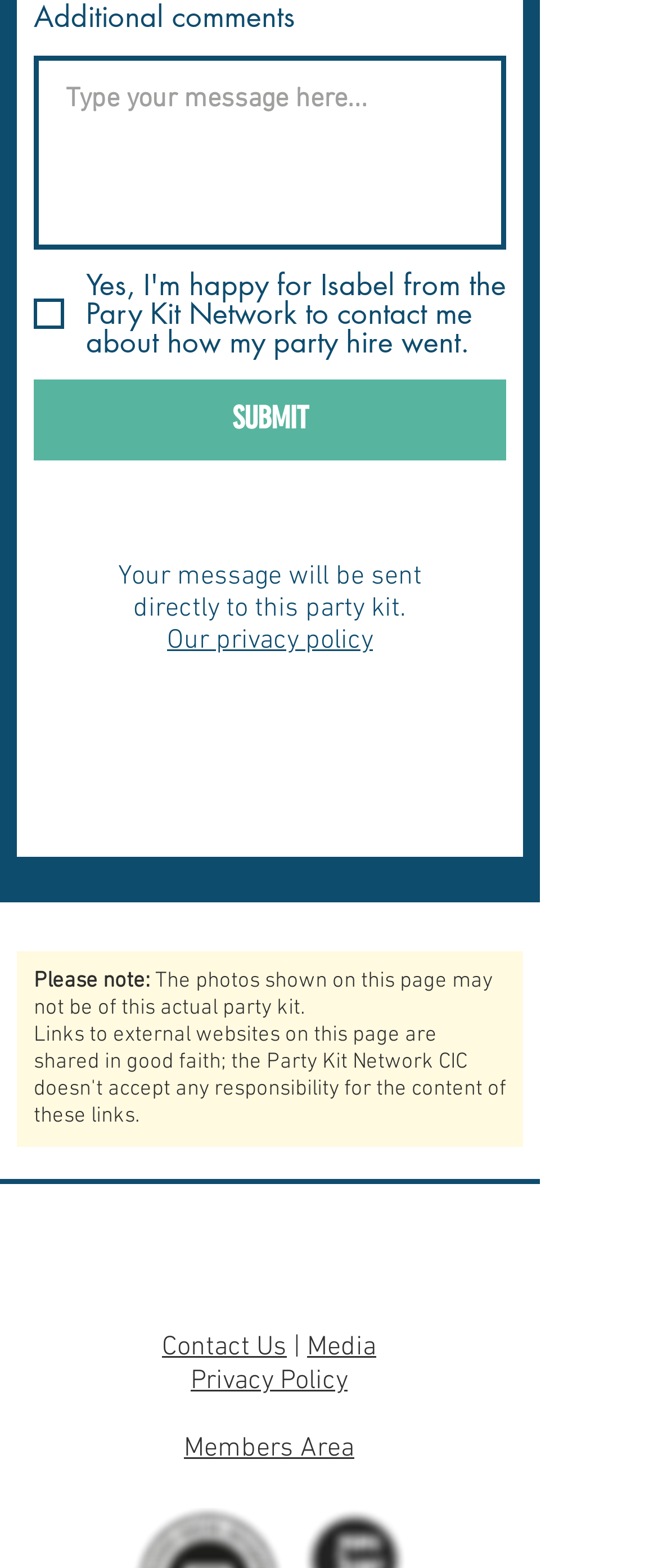How many links are there in the footer section?
Give a single word or phrase answer based on the content of the image.

5